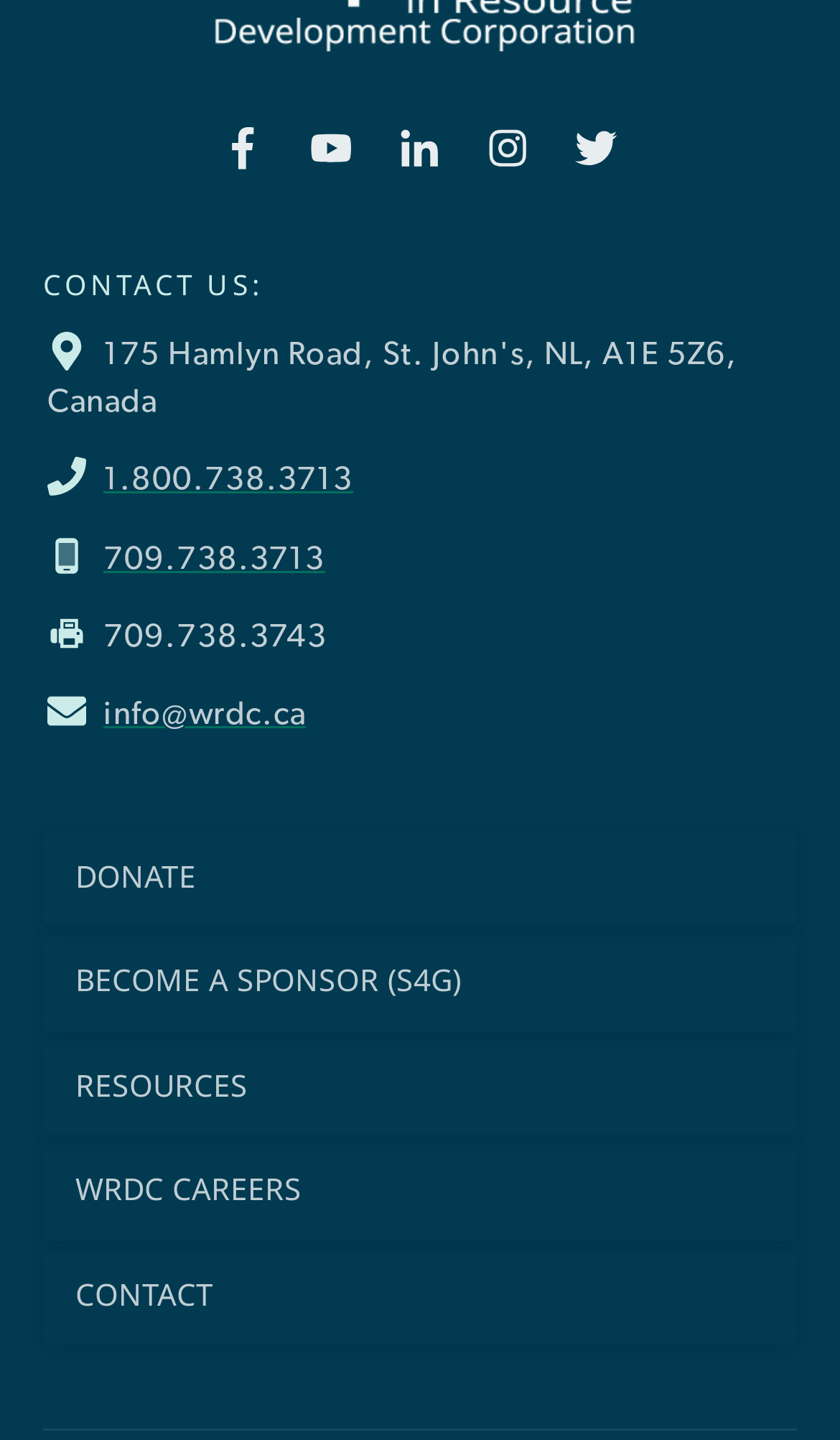Predict the bounding box coordinates of the area that should be clicked to accomplish the following instruction: "contact us by phone". The bounding box coordinates should consist of four float numbers between 0 and 1, i.e., [left, top, right, bottom].

[0.123, 0.322, 0.421, 0.344]